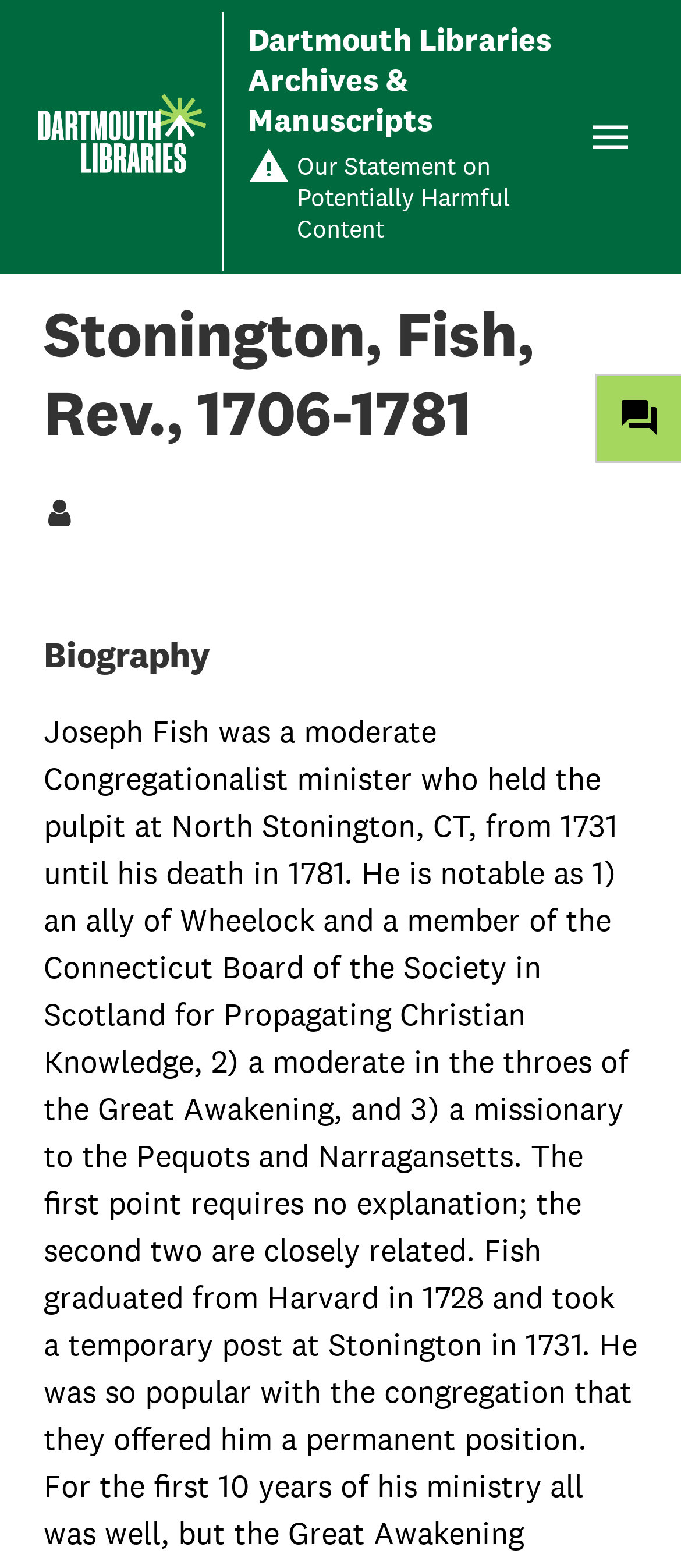Provide the bounding box coordinates of the HTML element described by the text: "parent_node: Dartmouth Libraries".

[0.044, 0.06, 0.303, 0.121]